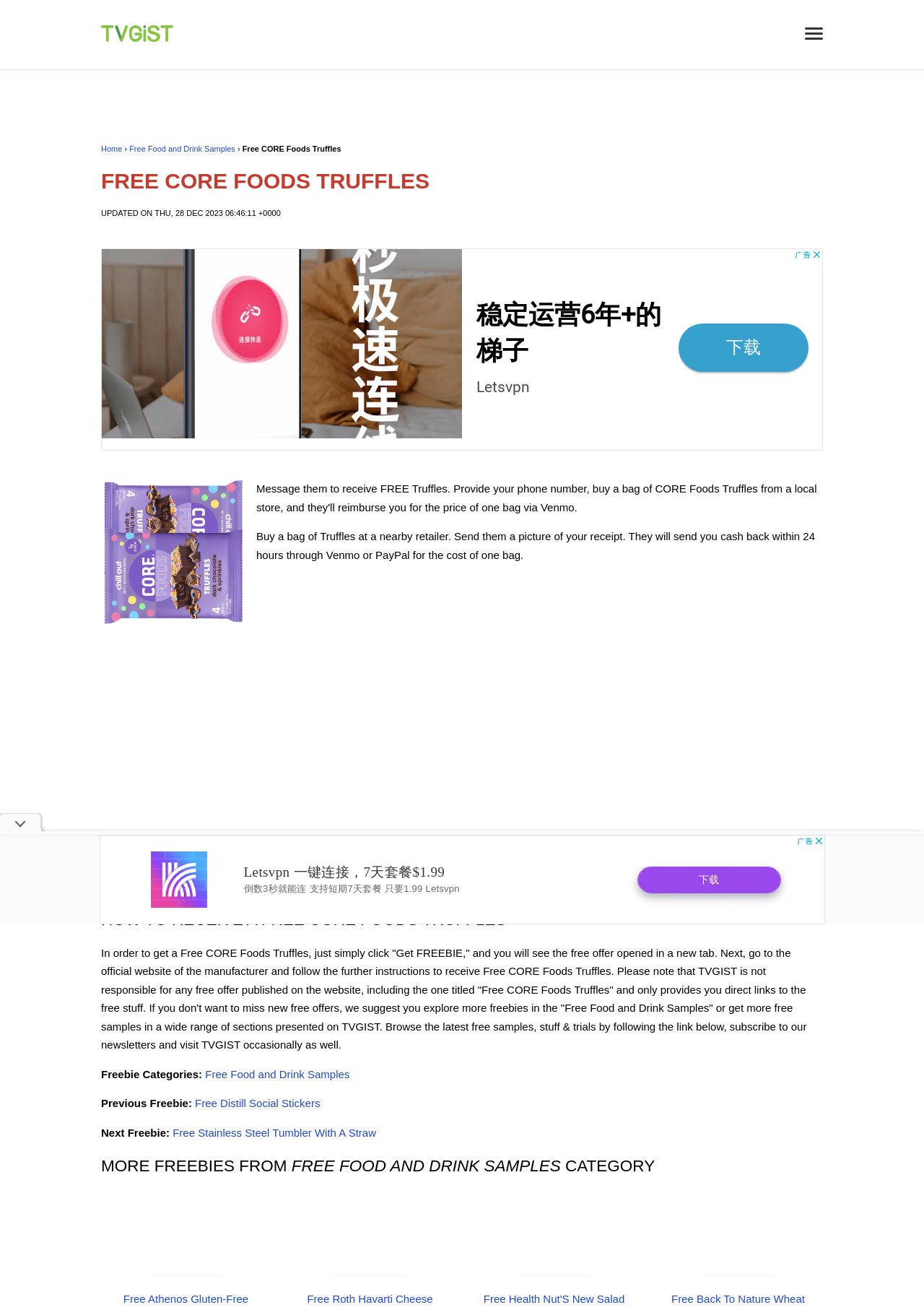What is the category of freebies on this webpage?
Answer the question with a detailed and thorough explanation.

The webpage has a link 'Free Food and Drink Samples' and a heading 'MORE FREEBIES FROM FREE FOOD AND DRINK SAMPLES CATEGORY', indicating that the category of freebies on this webpage is Free Food and Drink Samples.